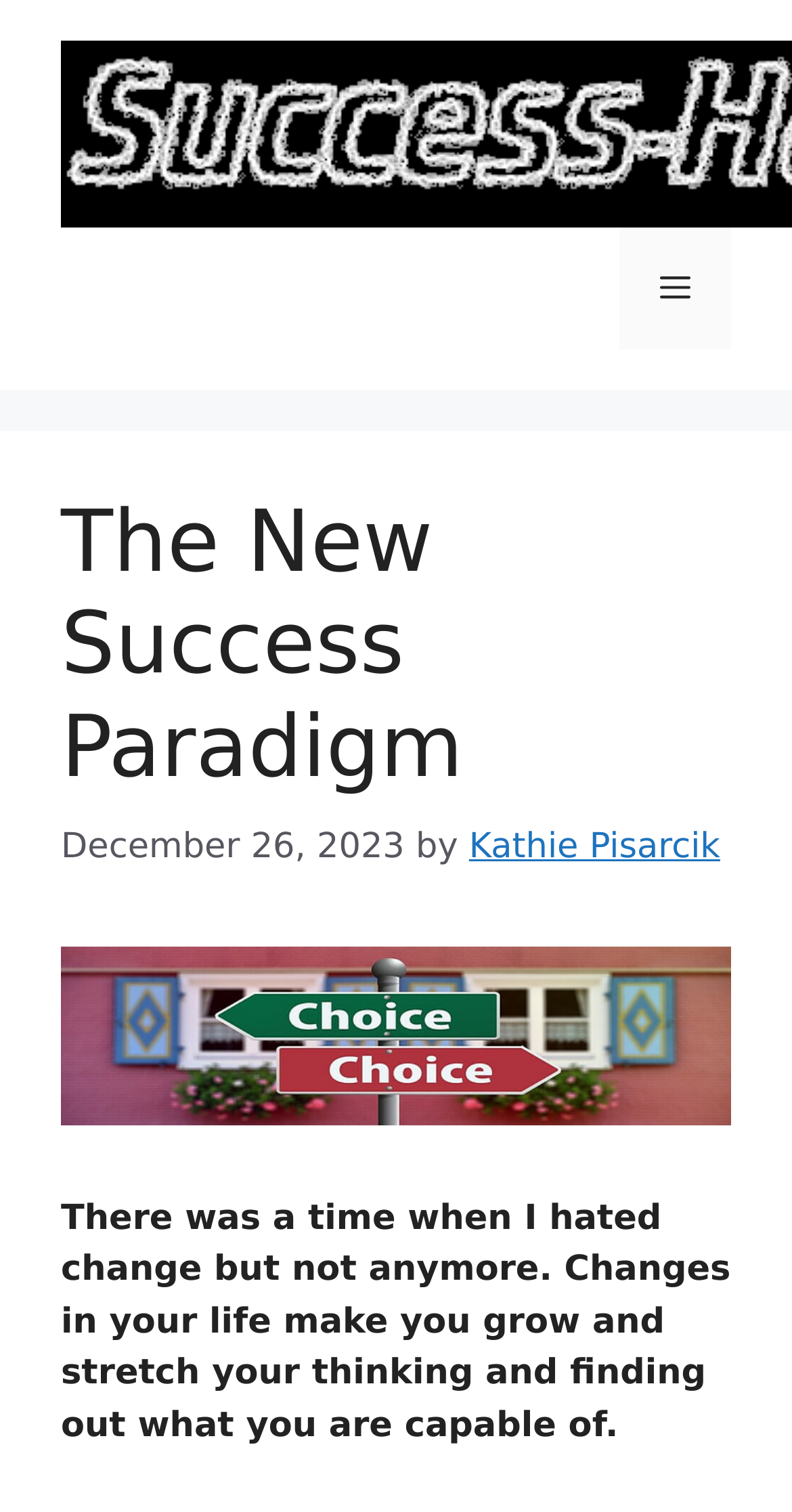What is the date of the article?
Based on the image, answer the question with a single word or brief phrase.

December 26, 2023